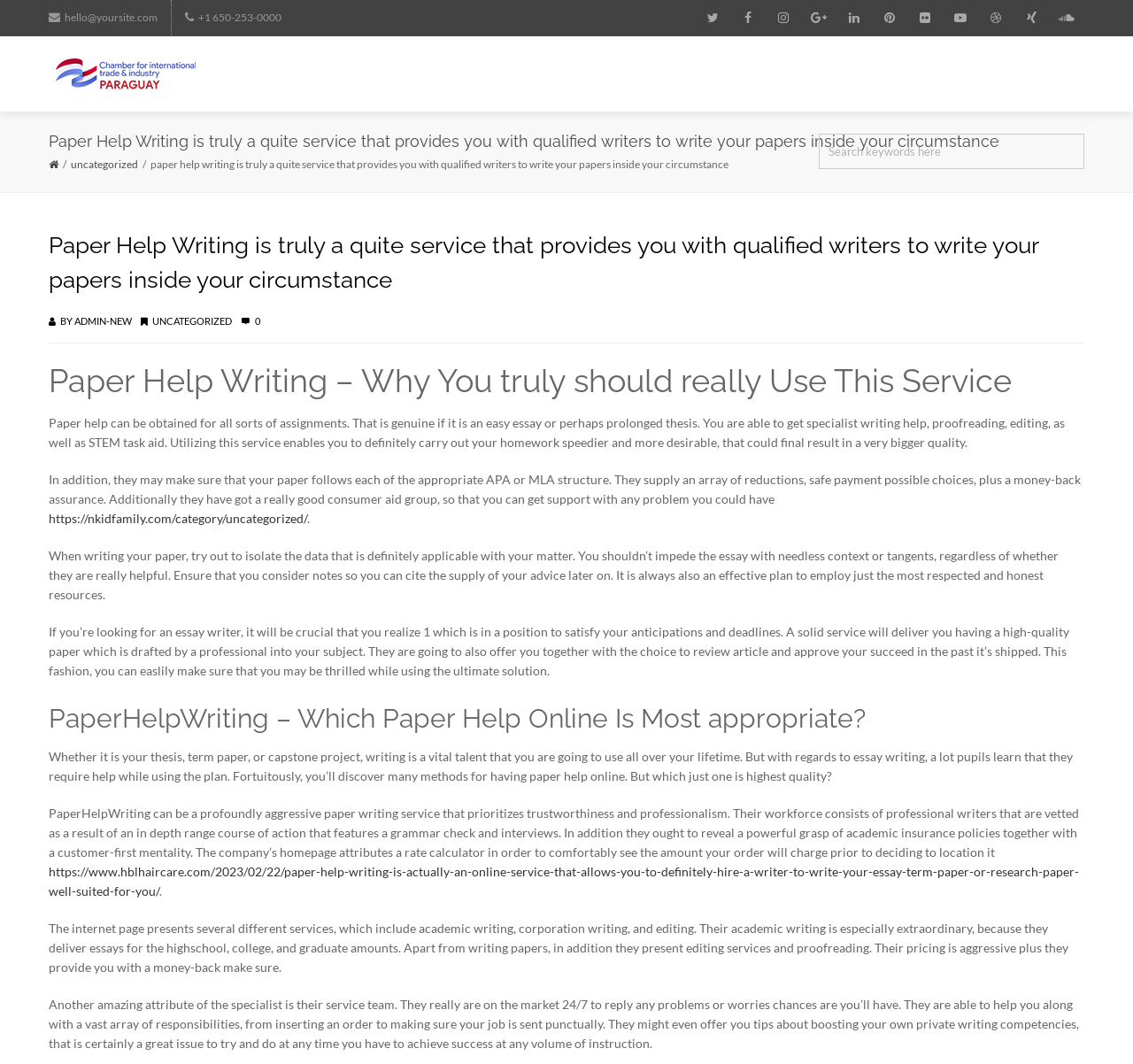What is the purpose of the service provided by this webpage?
Look at the image and answer the question using a single word or phrase.

To provide qualified writers to write papers